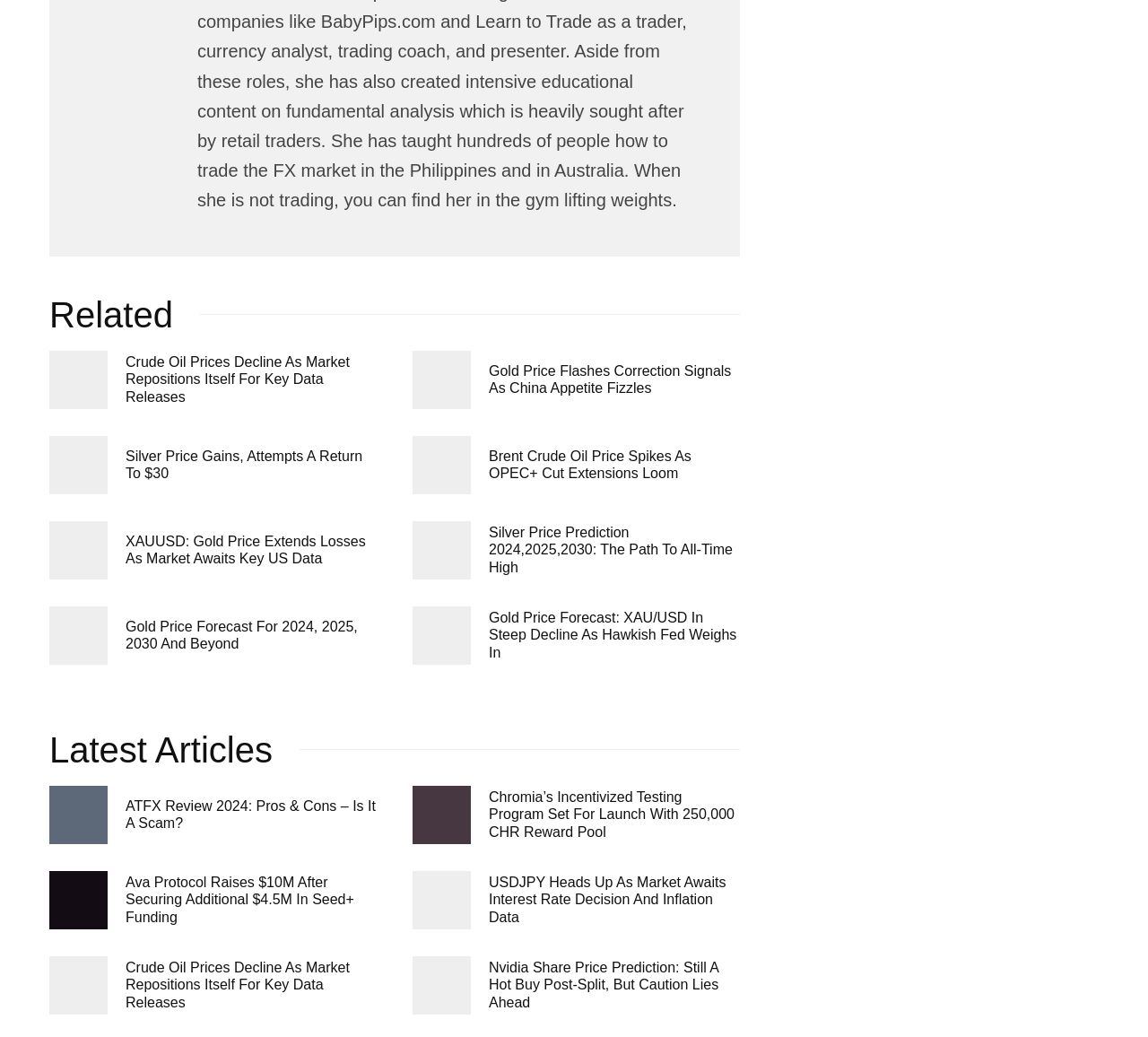Provide a one-word or one-phrase answer to the question:
Is there a section for 'Latest Articles' on the webpage?

Yes